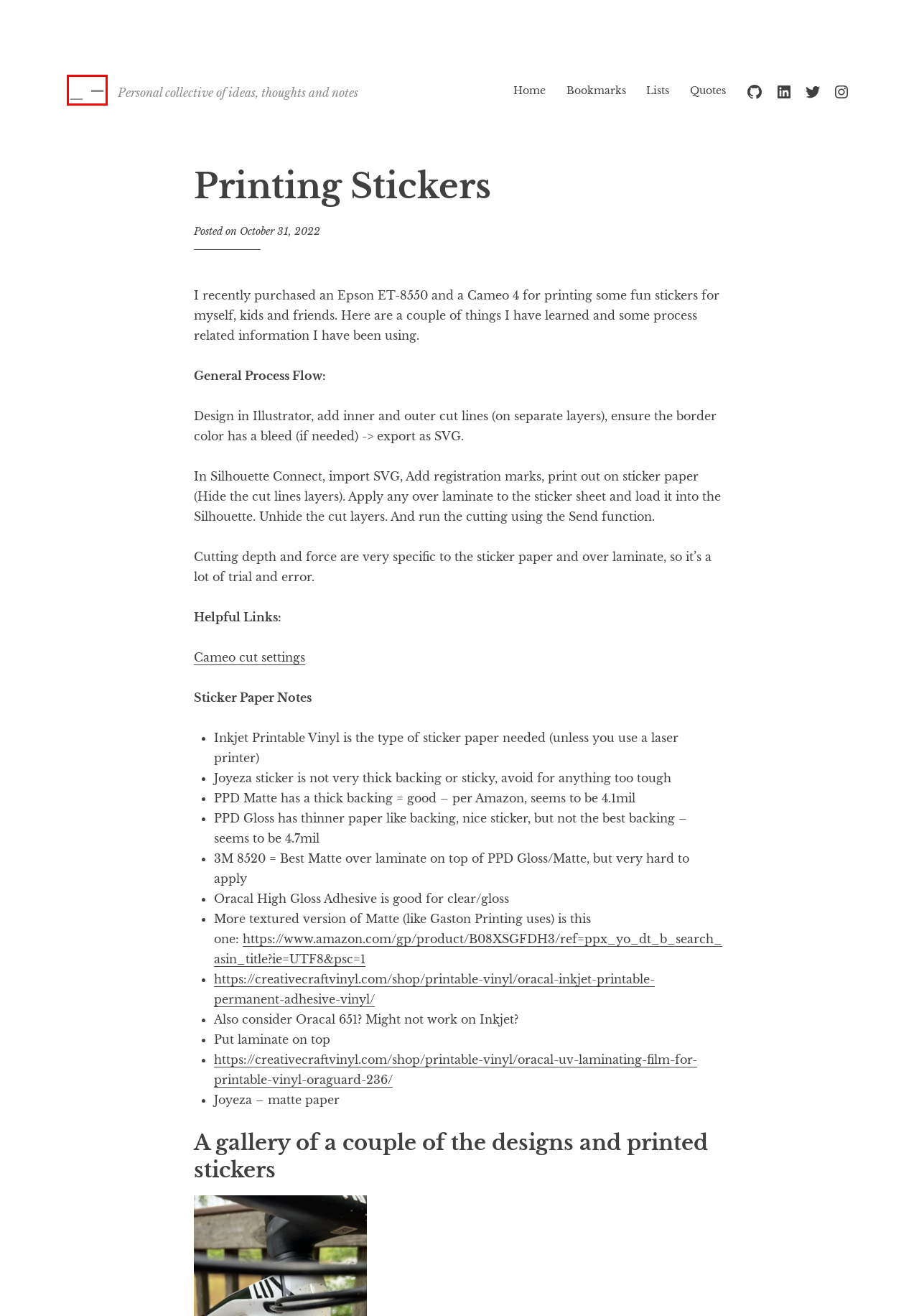Review the webpage screenshot provided, noting the red bounding box around a UI element. Choose the description that best matches the new webpage after clicking the element within the bounding box. The following are the options:
A. Oracal Inkjet Printable Permanent Adhesive Vinyl - 1917 - Creative Craft Vinyl
B. Bookmarks – _ –
C. Amazon.com
D. paschmann (Paul Aschmann) · GitHub
E. _ – – Personal collective of ideas, thoughts and notes
F. HANA – _ –
G. Quotes – _ –
H. Lists – _ –

E